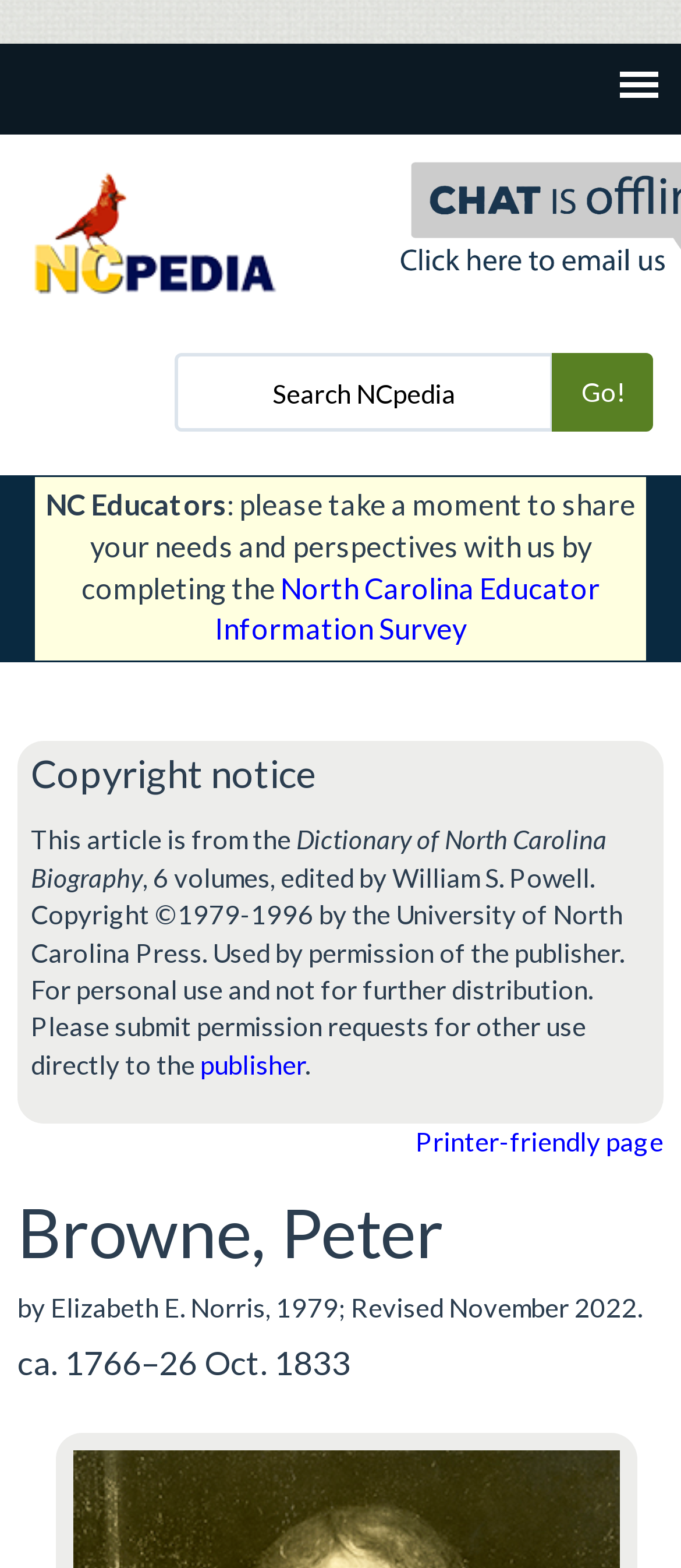Provide your answer in a single word or phrase: 
What is the copyright year of the article on this webpage?

1979-1996